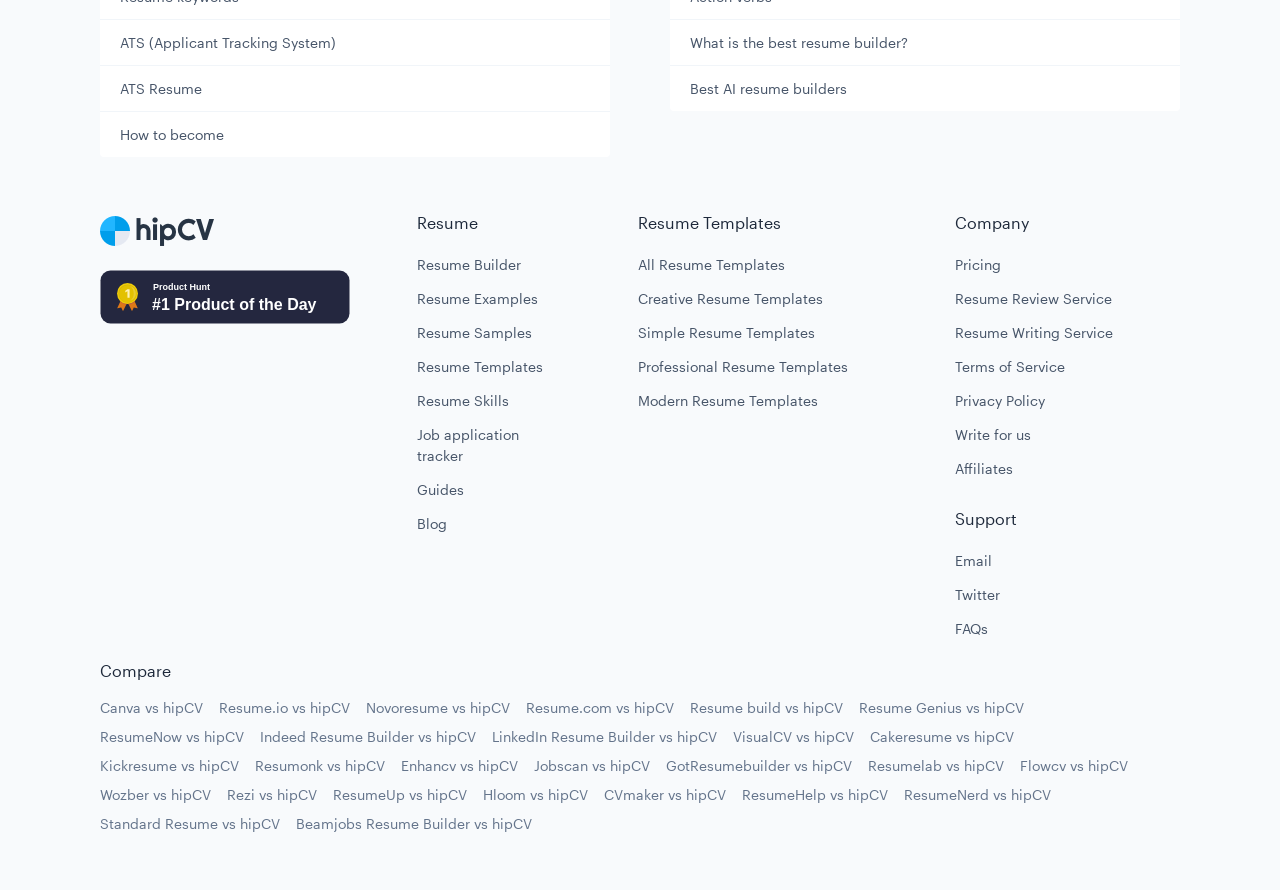Given the description of the UI element: "Resume Writing Service", predict the bounding box coordinates in the form of [left, top, right, bottom], with each value being a float between 0 and 1.

[0.746, 0.355, 0.922, 0.394]